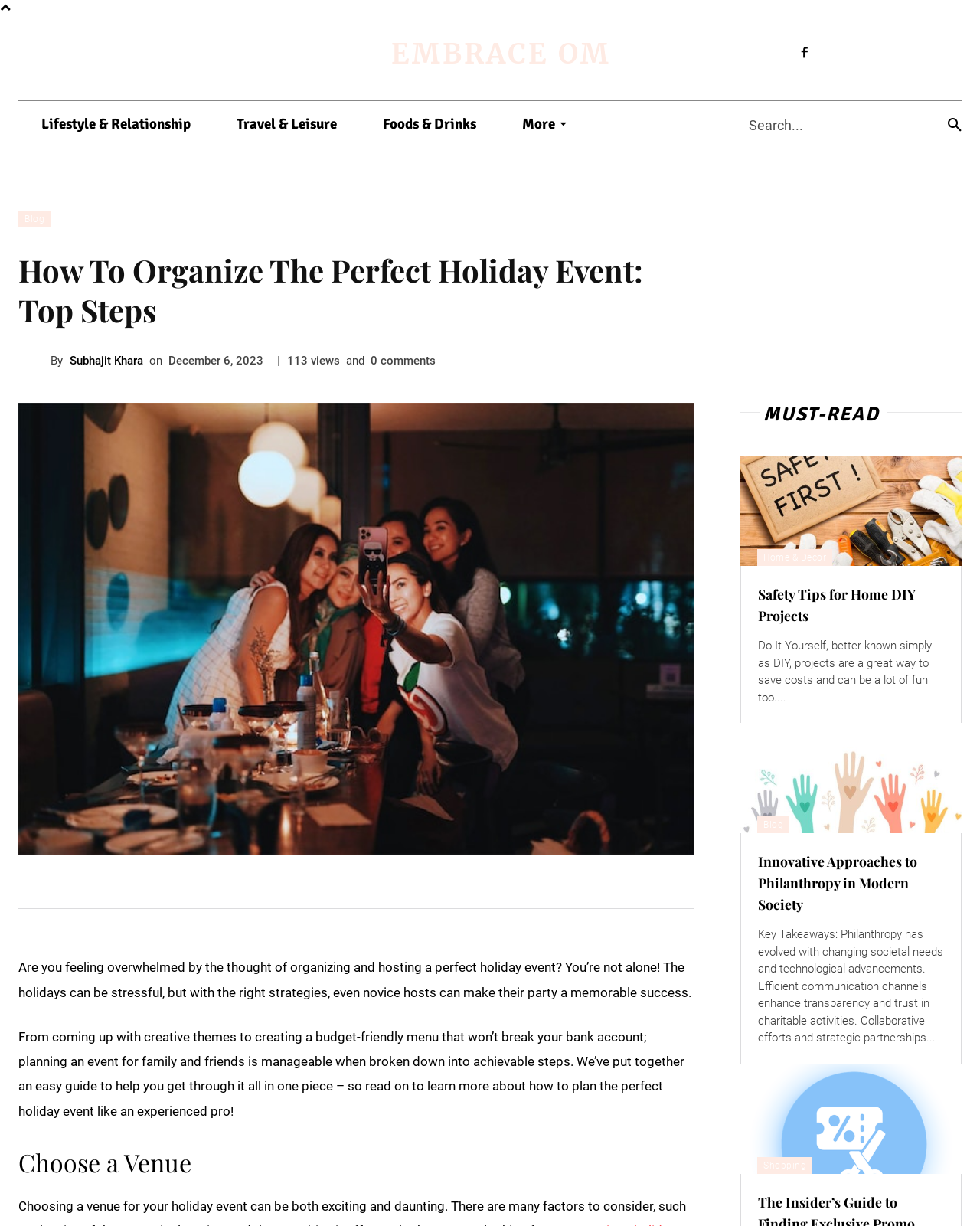Produce an extensive caption that describes everything on the webpage.

This webpage is about organizing the perfect holiday event, with a focus on providing tips and strategies for novice hosts. At the top of the page, there is a navigation menu with links to different categories, including "Lifestyle & Relationship", "Travel & Leisure", and "Foods & Drinks". 

Below the navigation menu, there is a search bar with a "Search" button and a link to the "Blog" section. The main title of the page, "How To Organize The Perfect Holiday Event: Top Steps", is displayed prominently, followed by the author's name, "Subhajit Khara", and a small image of the author.

The main content of the page is divided into sections, with headings such as "Choose a Venue" and "MUST-READ". The text is informative and provides guidance on planning a successful holiday event, including tips on creating a budget-friendly menu and coming up with creative themes.

To the right of the main content, there is a sidebar with links to other articles, including "Safety Tips for Home DIY Projects" and "Innovative Approaches to Philanthropy in Modern Society". Each link is accompanied by a brief summary of the article.

At the bottom of the page, there are links to other categories, including "Home & Decor" and "Shopping", as well as a link to the "Blog" section. Overall, the webpage is well-organized and easy to navigate, with a clear focus on providing helpful information and resources for planning a successful holiday event.